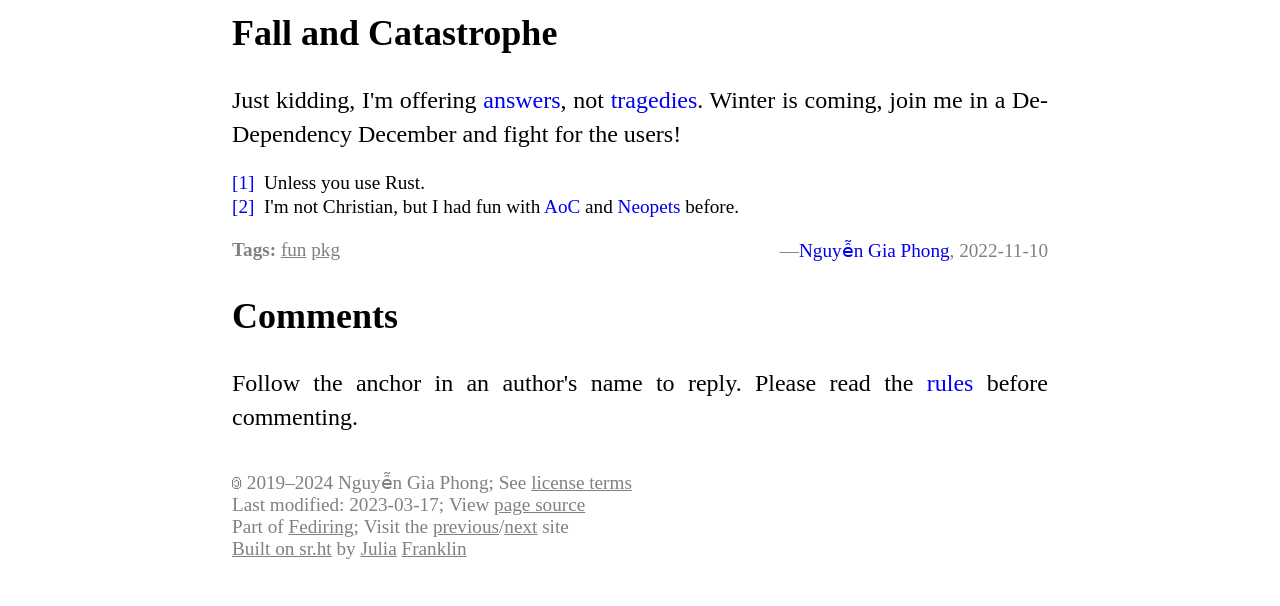What is the author of the webpage?
Based on the content of the image, thoroughly explain and answer the question.

The author of the webpage is Nguyễn Gia Phong, which is indicated by the link element with the text 'Nguyễn Gia Phong' and bounding box coordinates [0.624, 0.395, 0.742, 0.43].